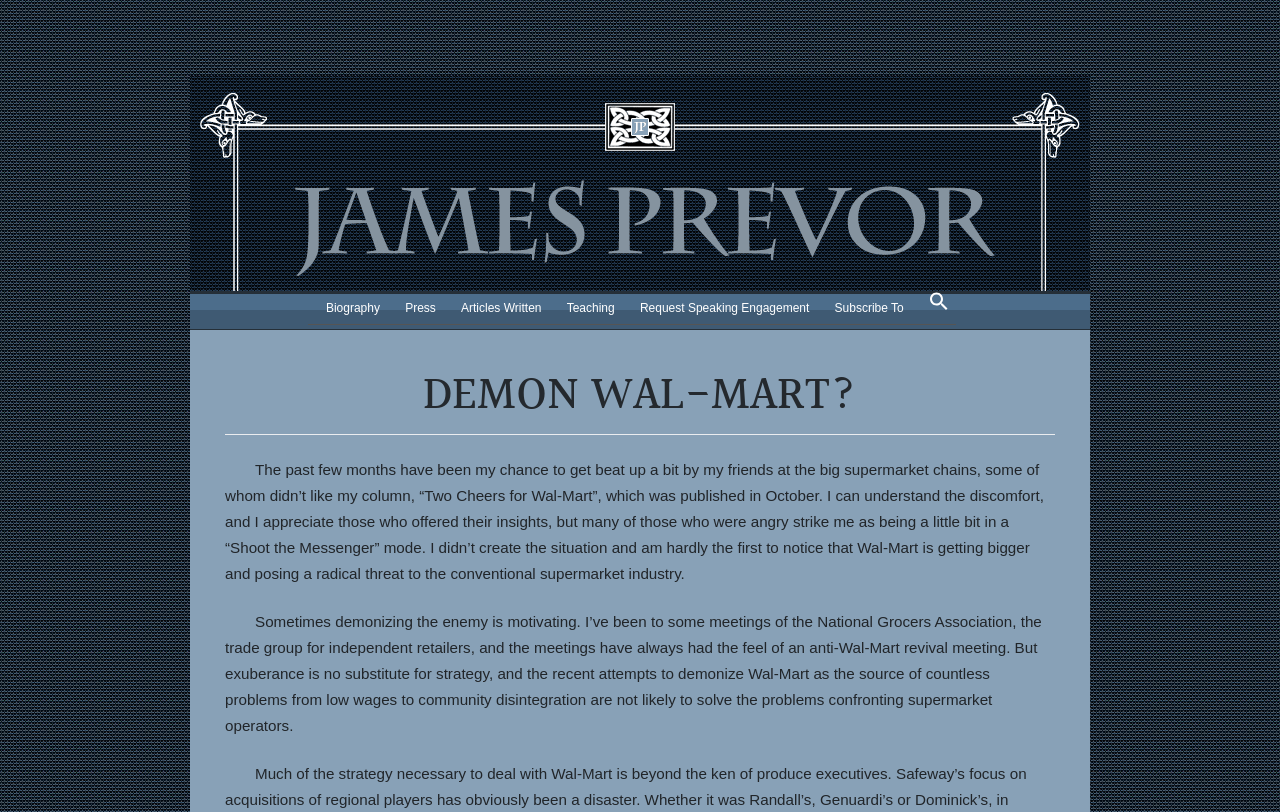What is the topic of the article?
Make sure to answer the question with a detailed and comprehensive explanation.

The topic of the article is Wal-Mart, as evident from the text 'Two Cheers for Wal-Mart' and the discussion about Wal-Mart's impact on the supermarket industry.